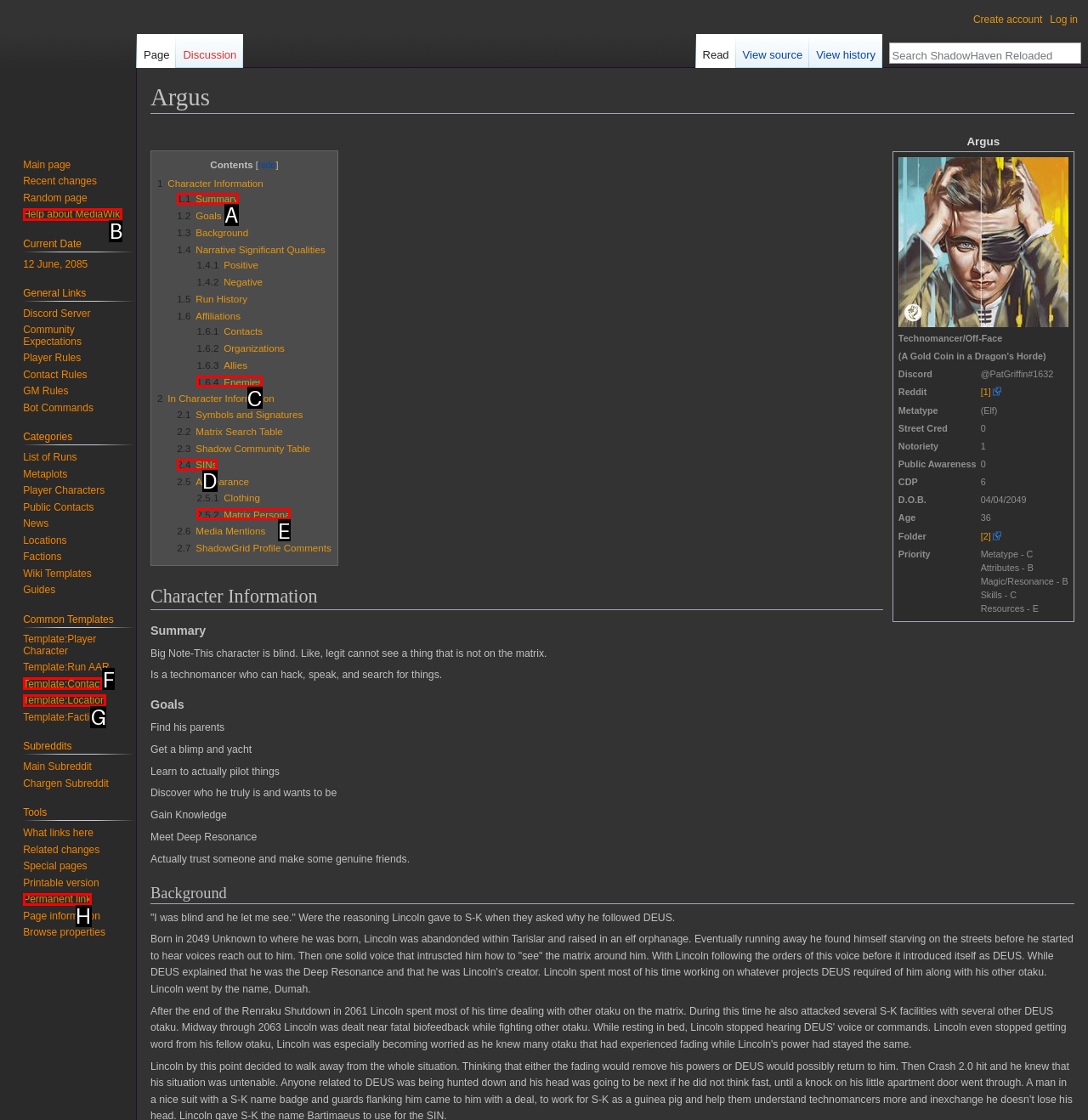Look at the description: Template:Contact
Determine the letter of the matching UI element from the given choices.

F